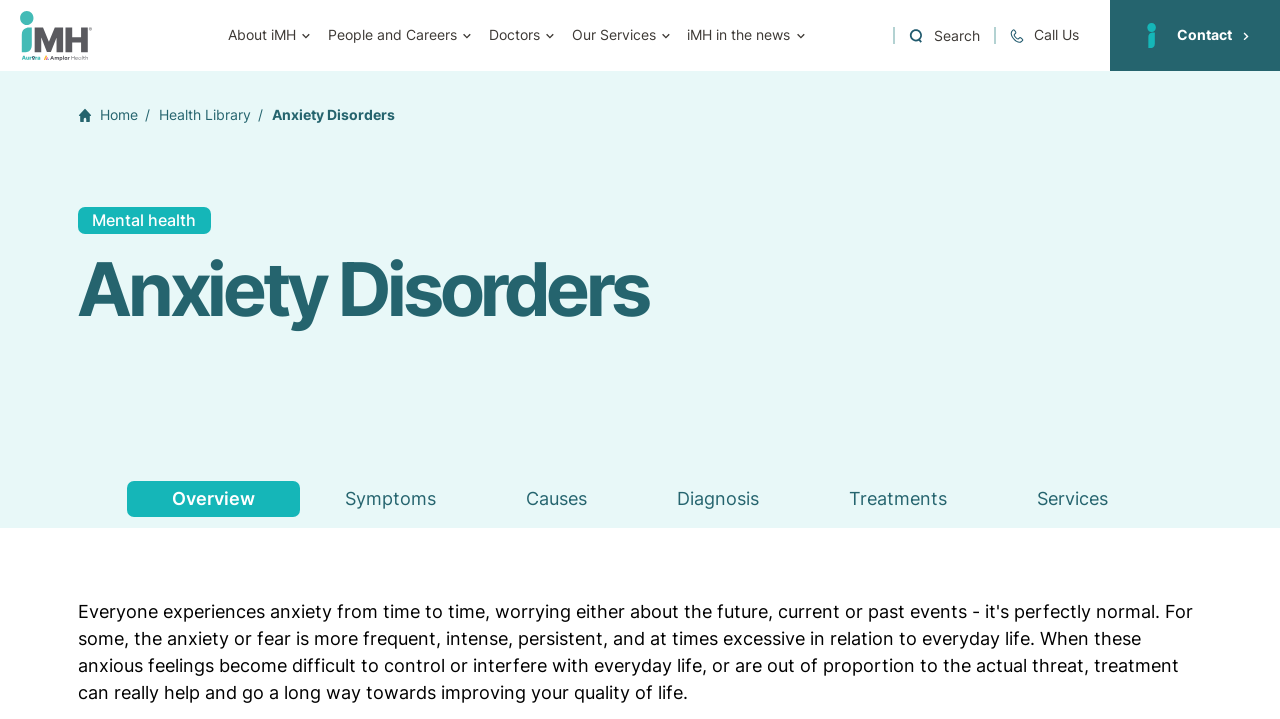Please answer the following query using a single word or phrase: 
What is the name of the hospital?

iMH